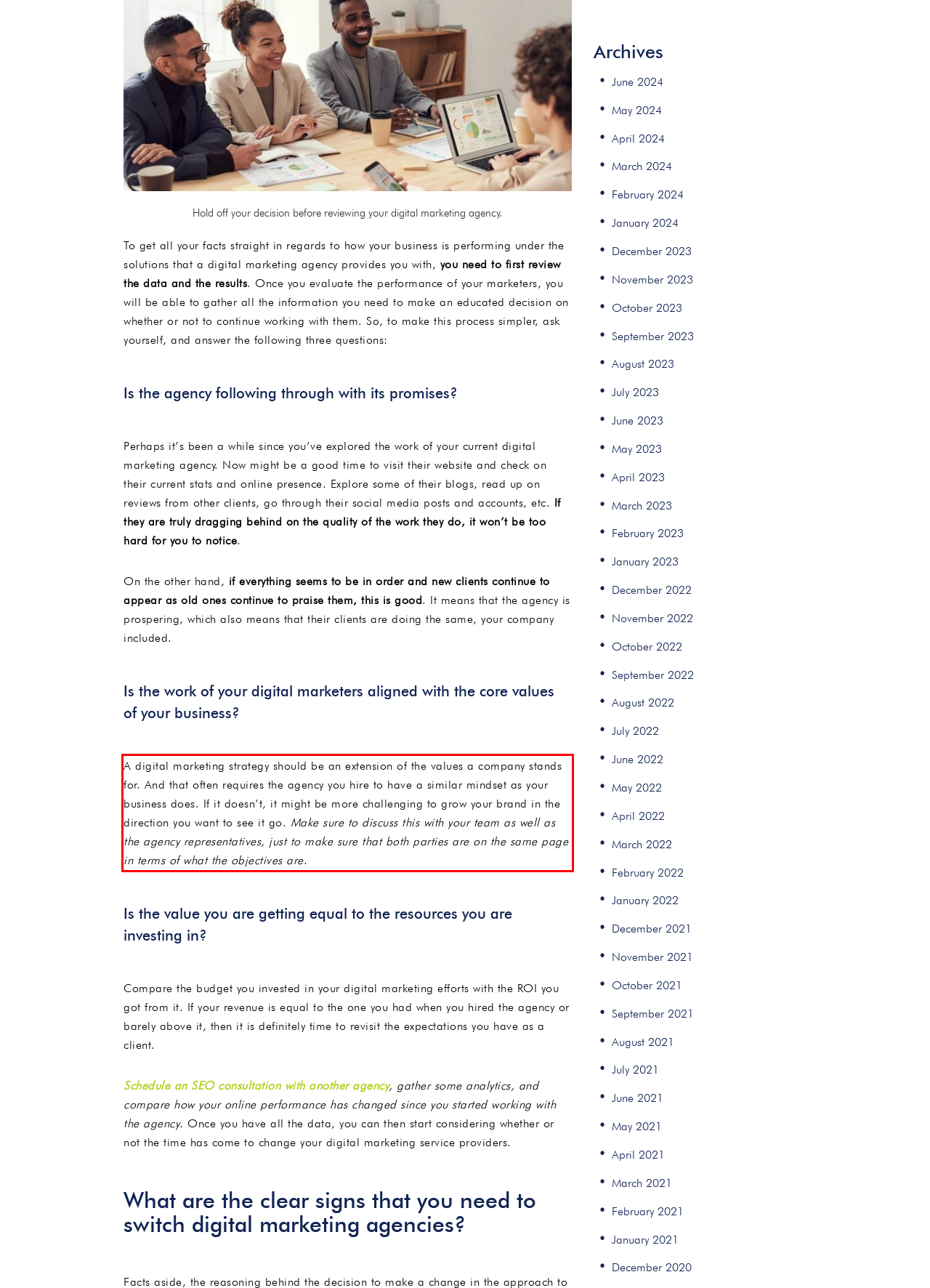Please recognize and transcribe the text located inside the red bounding box in the webpage image.

A digital marketing strategy should be an extension of the values a company stands for. And that often requires the agency you hire to have a similar mindset as your business does. If it doesn’t, it might be more challenging to grow your brand in the direction you want to see it go. Make sure to discuss this with your team as well as the agency representatives, just to make sure that both parties are on the same page in terms of what the objectives are.